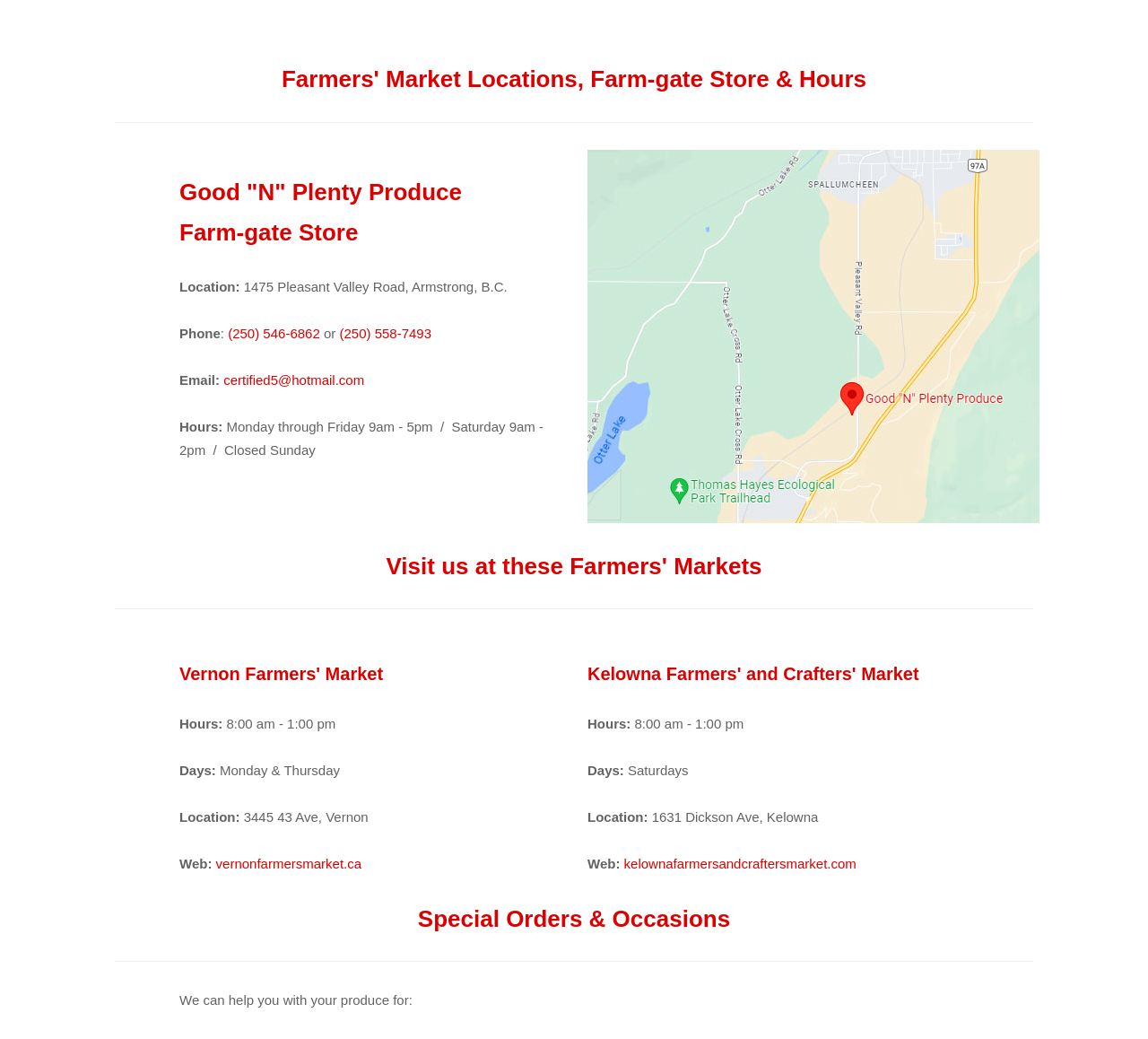Extract the bounding box coordinates for the described element: "(250) 558-7493". The coordinates should be represented as four float numbers between 0 and 1: [left, top, right, bottom].

[0.296, 0.313, 0.376, 0.328]